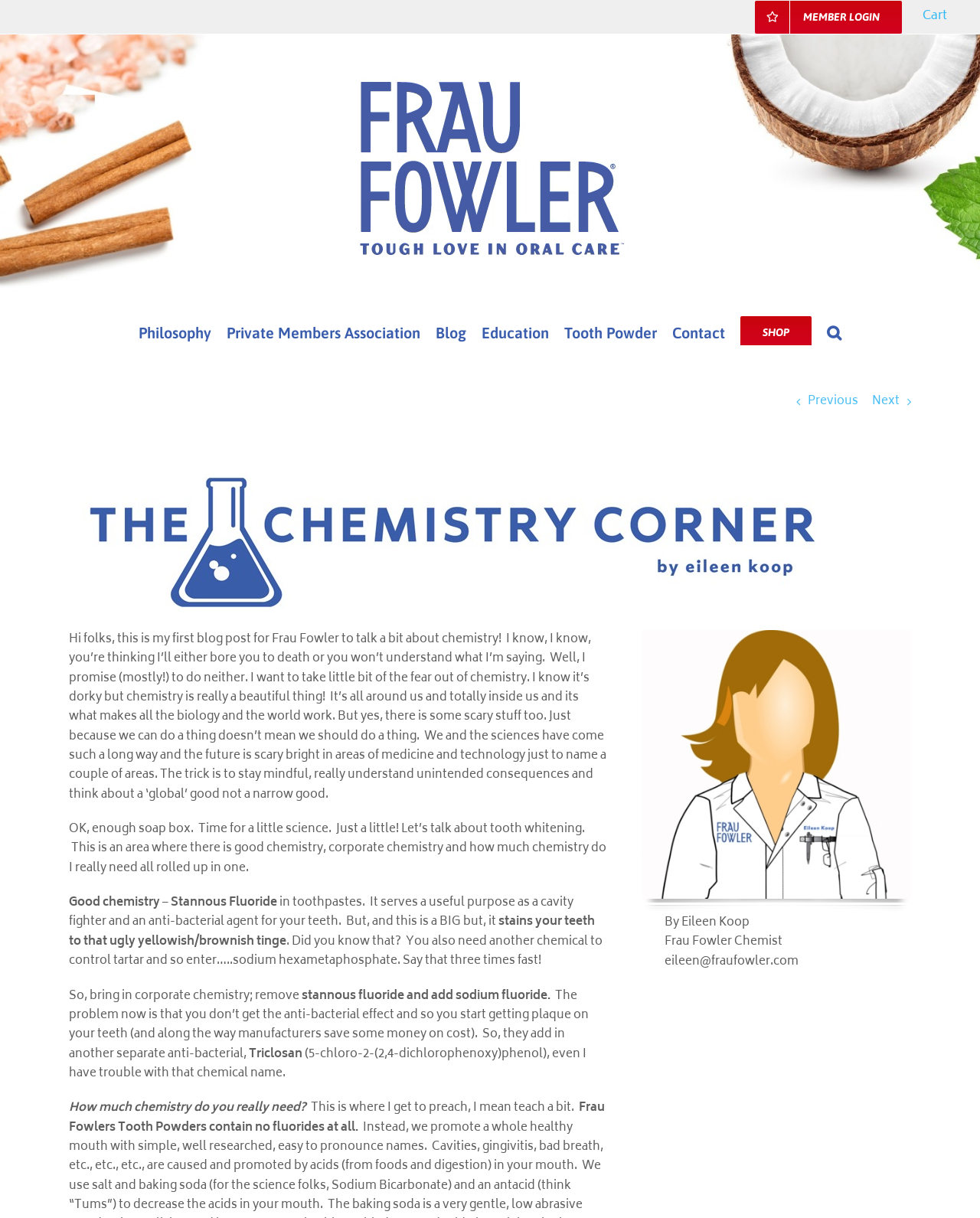Please study the image and answer the question comprehensively:
What is the topic of the blog post?

The blog post is about chemistry related to teeth, specifically discussing the ingredients in toothpaste and their effects on teeth.